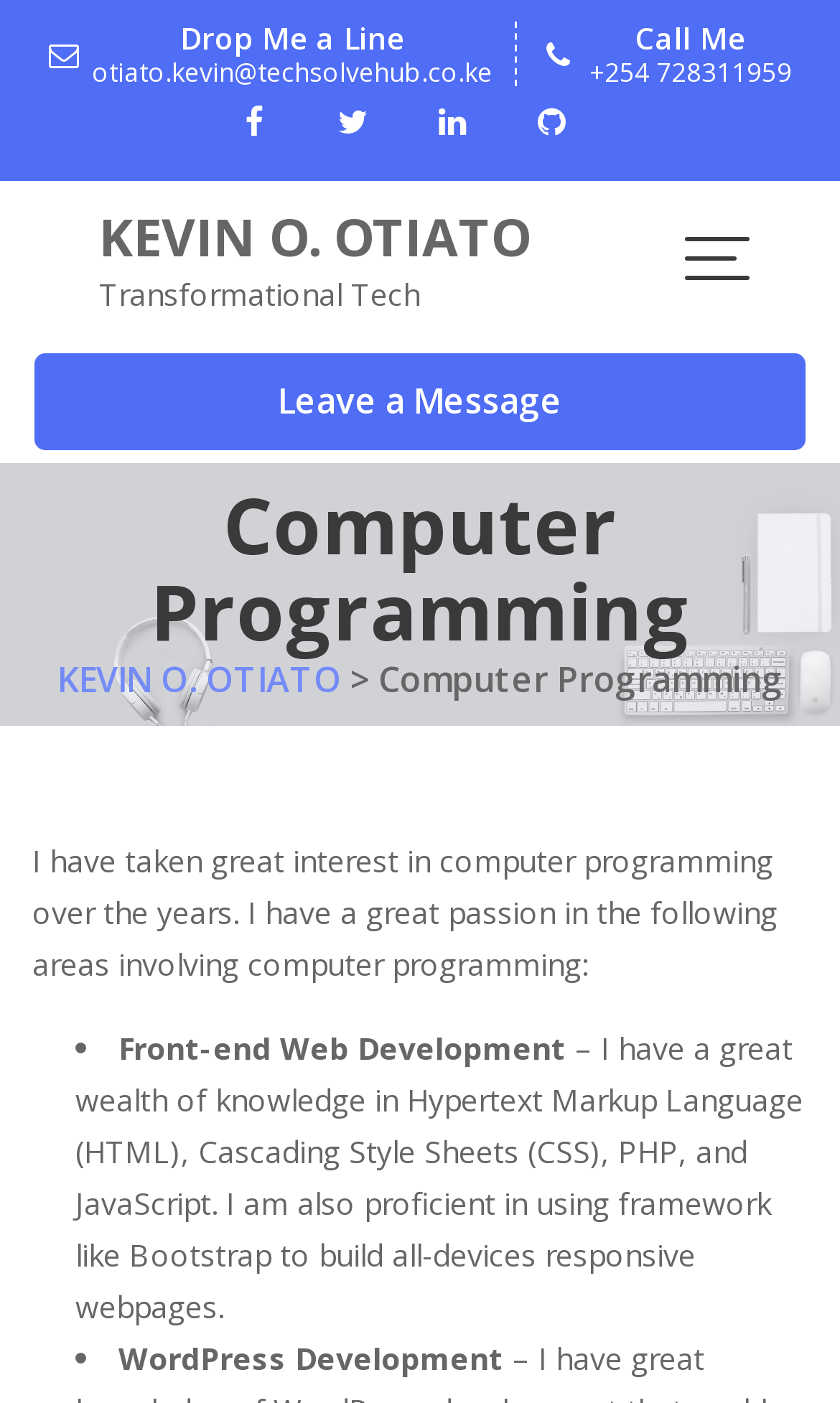What is the email address to contact?
Using the image, answer in one word or phrase.

otiato.kevin@techsolvehub.co.ke